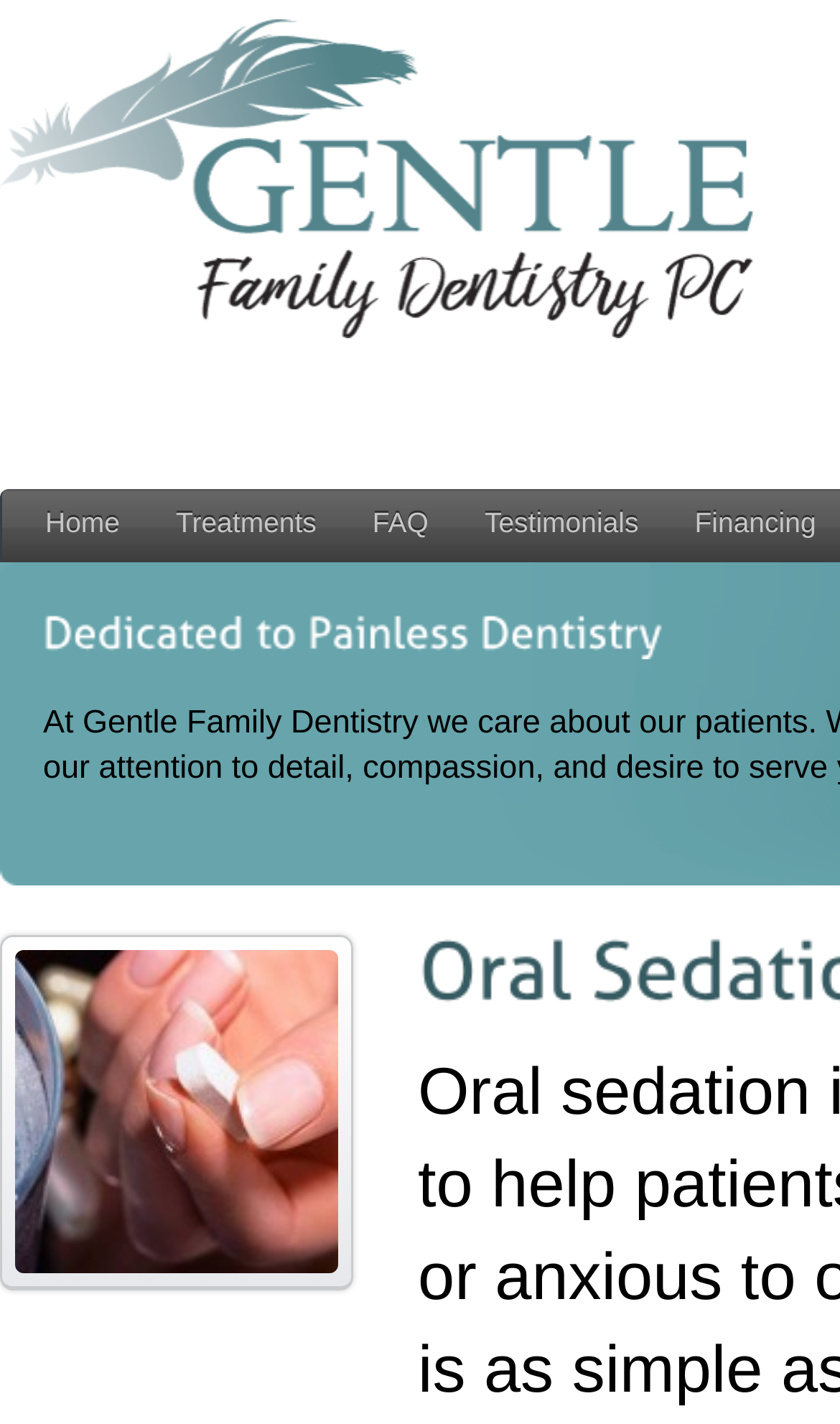How many canvas elements are there?
Using the screenshot, give a one-word or short phrase answer.

5